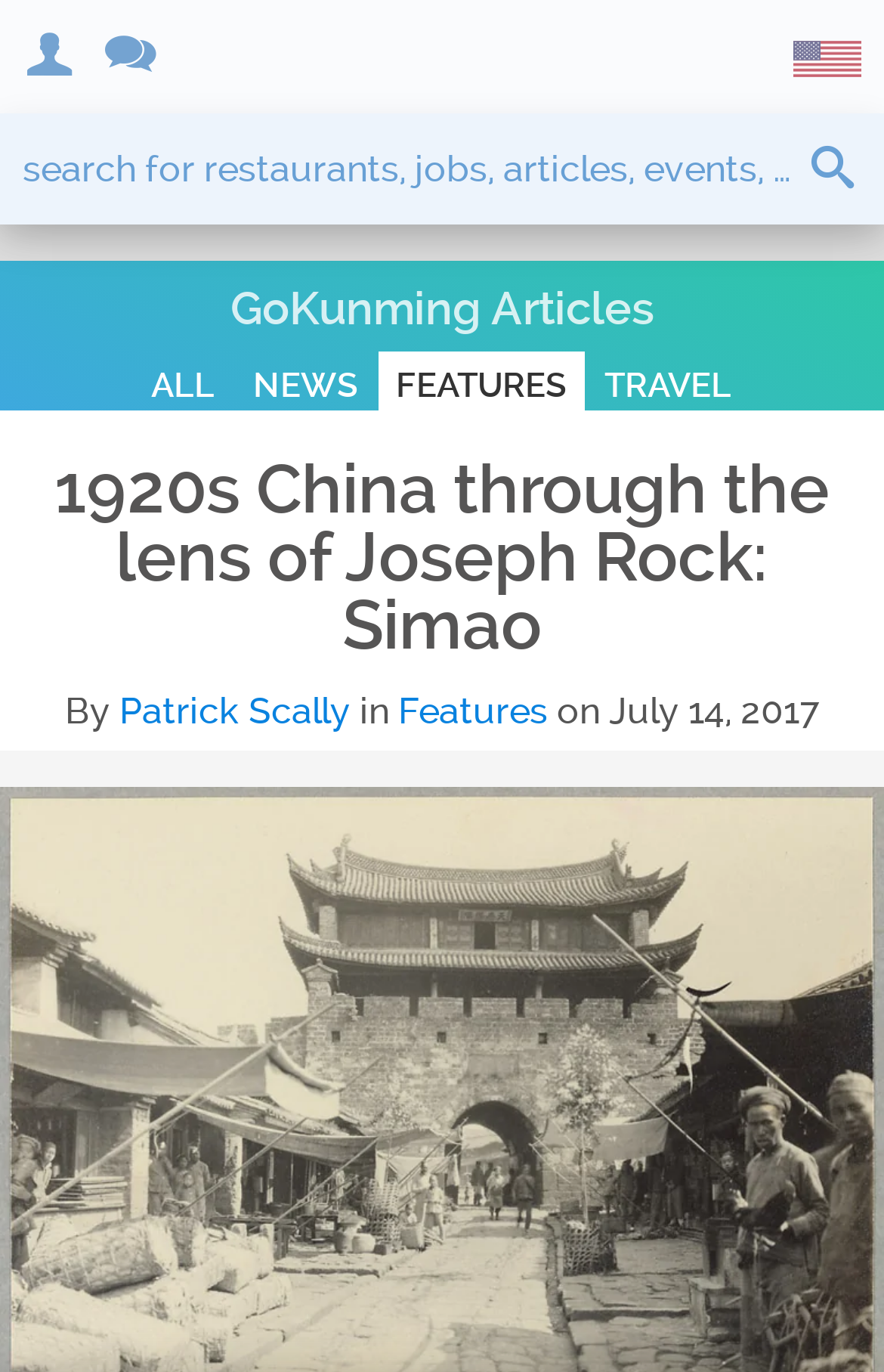What is the language of the webpage?
Please answer the question as detailed as possible based on the image.

I determined the language of the webpage by looking at the image element with the text 'English' at the top right corner of the page, which suggests that the webpage is currently in English.